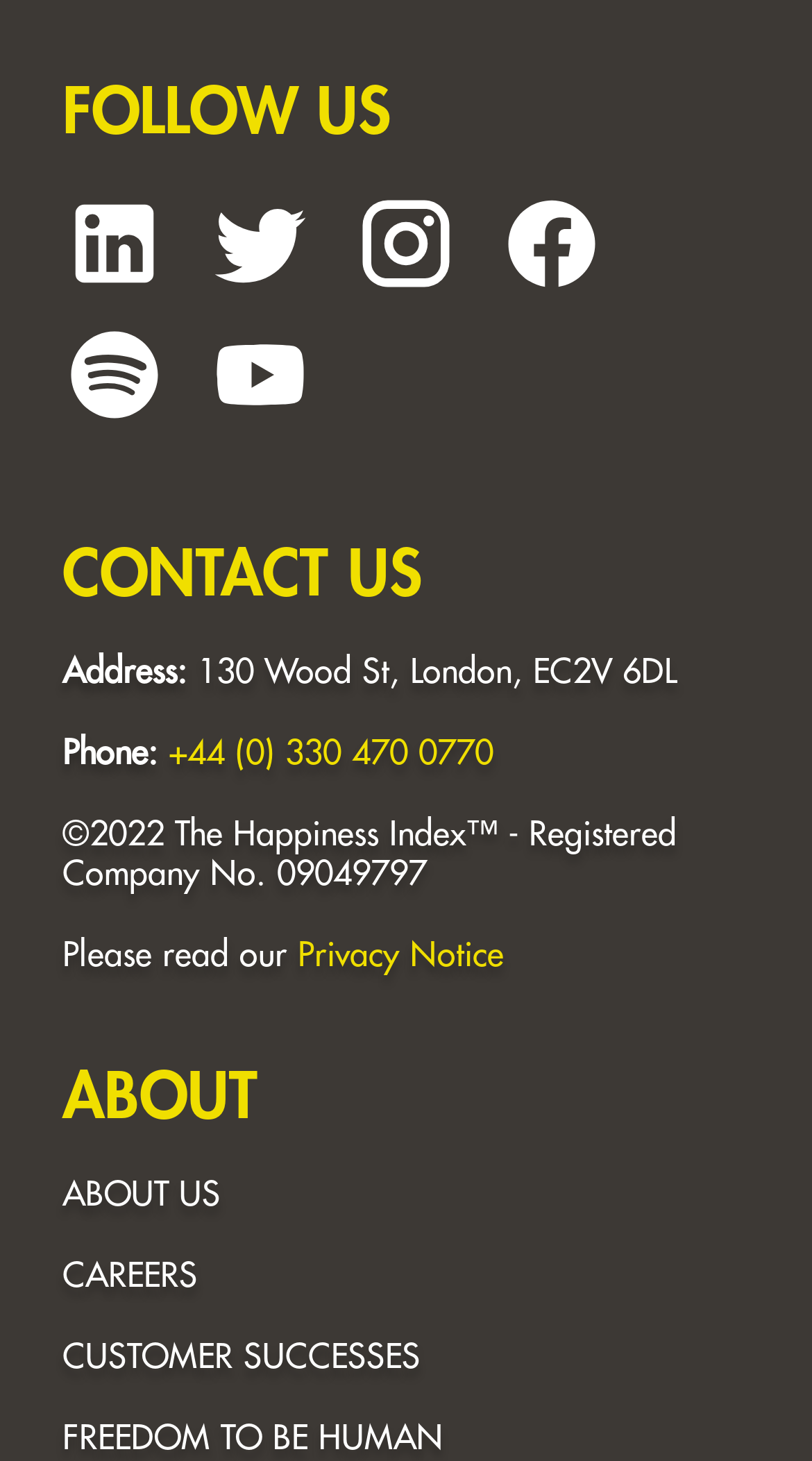How many social media links are there?
Using the image, provide a concise answer in one word or a short phrase.

5